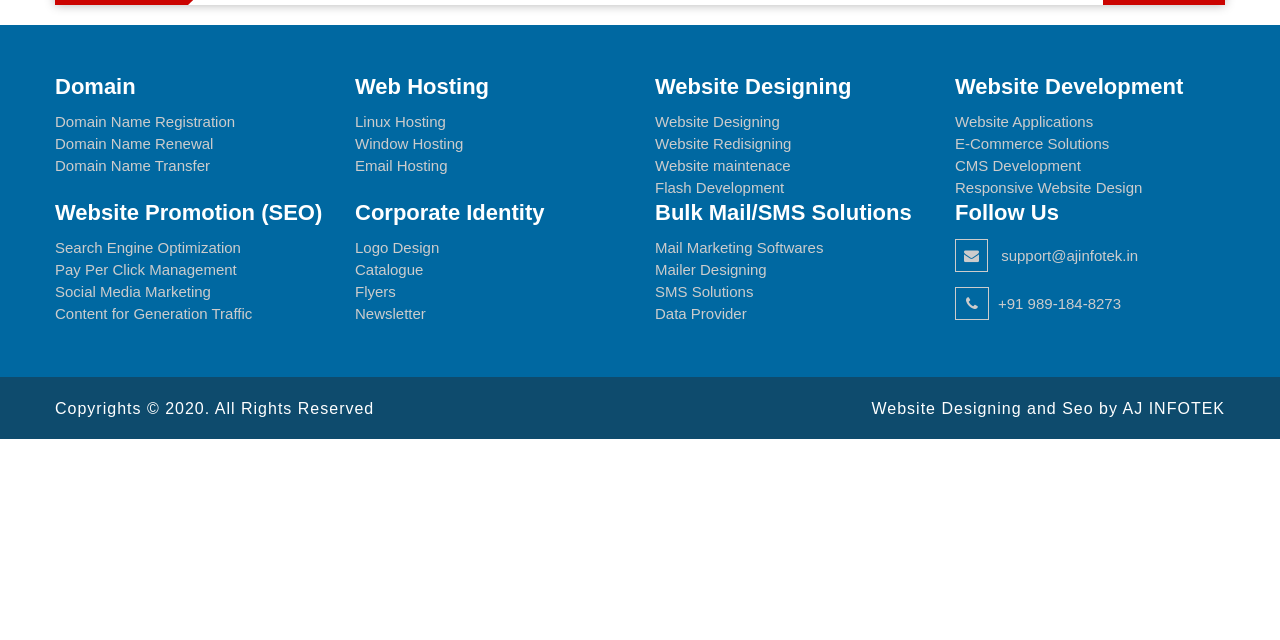Return the bounding box coordinates of the UI element that corresponds to this description: "Newsletter". The coordinates must be given as four float numbers in the range of 0 and 1, [left, top, right, bottom].

[0.277, 0.477, 0.333, 0.503]